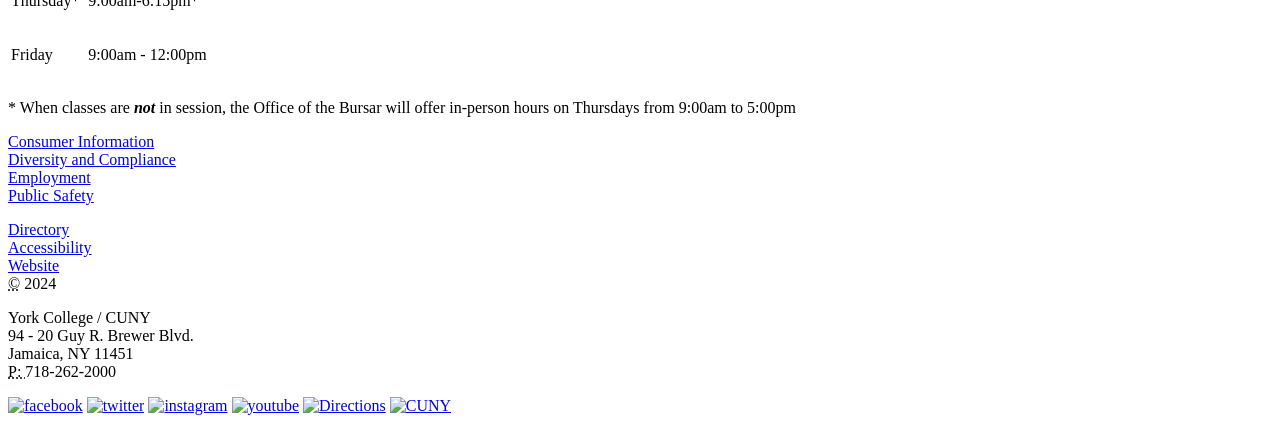What is the phone number of York College?
Provide a comprehensive and detailed answer to the question.

The answer can be found in the footer section of the webpage, where the contact information is listed. The phone number is 'P: 718-262-2000'.